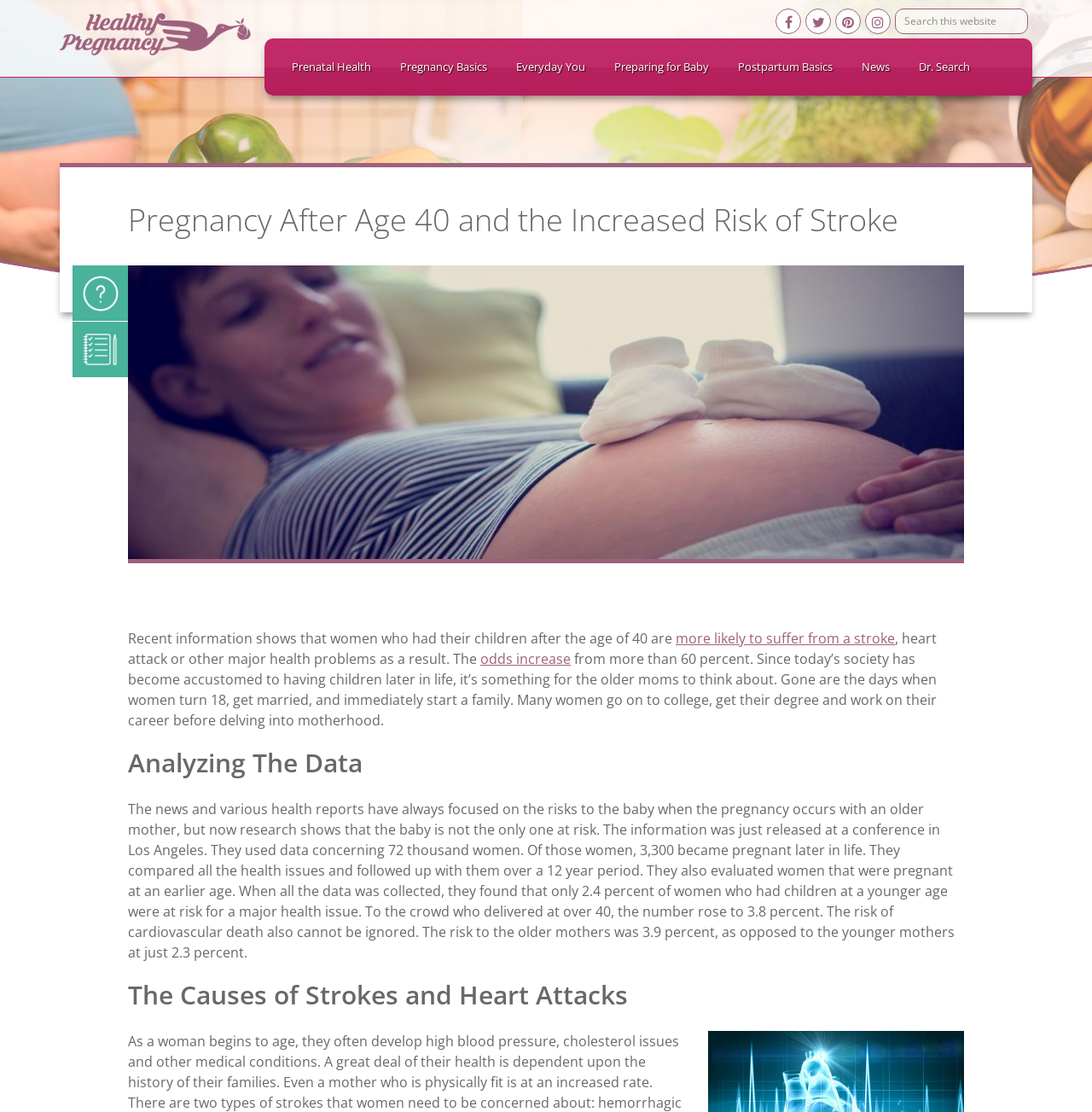What is the image below the heading 'Analyzing The Data'?
Please give a detailed and elaborate answer to the question based on the image.

The image is located below the heading 'Analyzing The Data', and it is labeled as 'Symptoms and Changes 6'. It appears to be a graphical representation of some data or symptoms related to pregnancy.